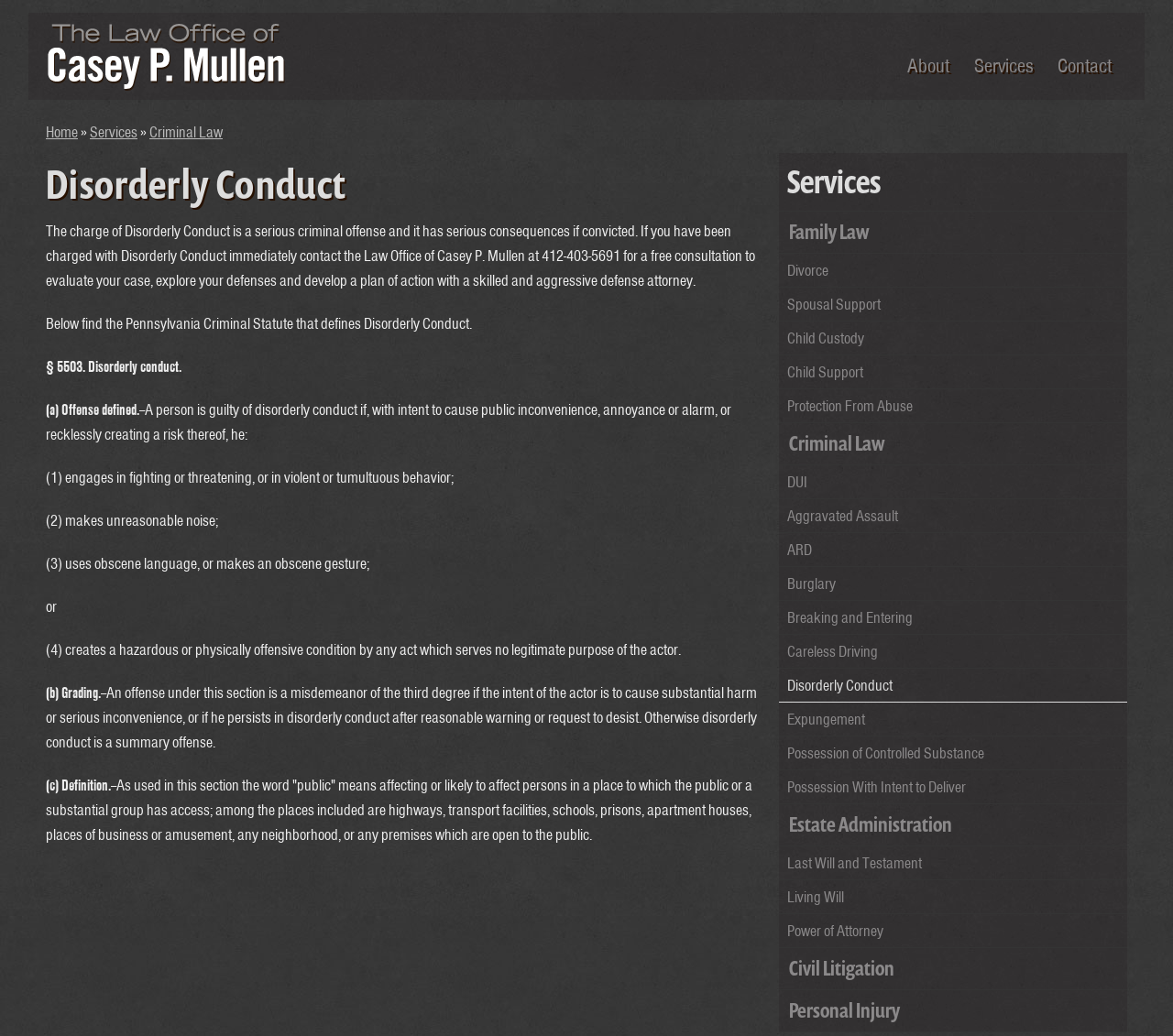Identify the bounding box coordinates of the region I need to click to complete this instruction: "Click the 'Services' link".

[0.83, 0.05, 0.88, 0.075]